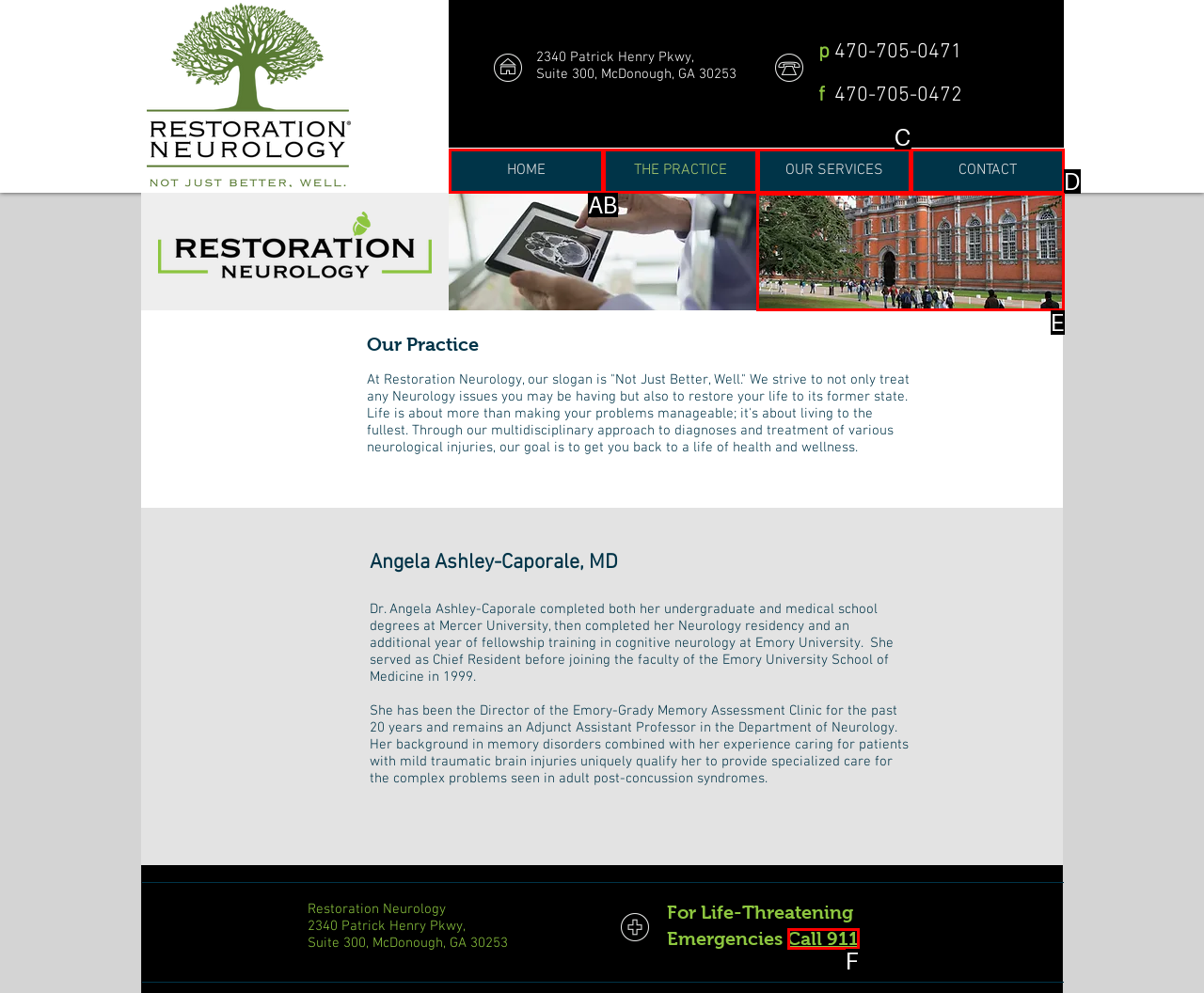Given the description: Call 911, select the HTML element that matches it best. Reply with the letter of the chosen option directly.

F